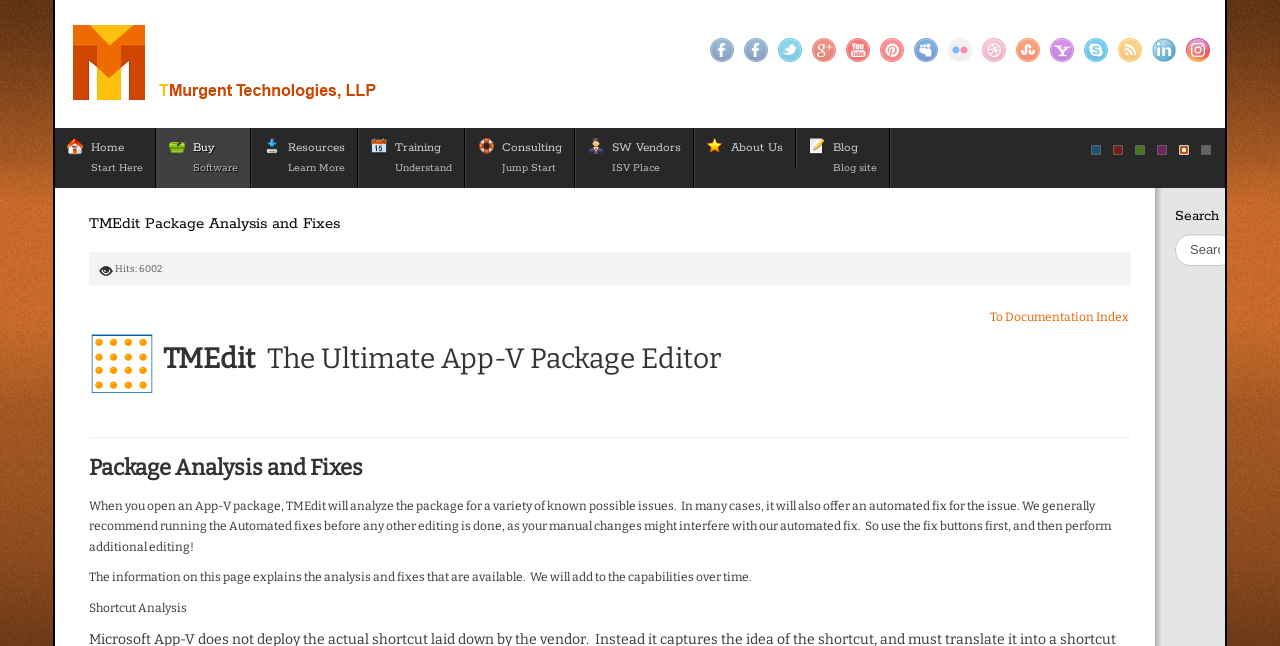Find the bounding box coordinates of the element's region that should be clicked in order to follow the given instruction: "Go to the 'About Us' page". The coordinates should consist of four float numbers between 0 and 1, i.e., [left, top, right, bottom].

[0.543, 0.198, 0.622, 0.26]